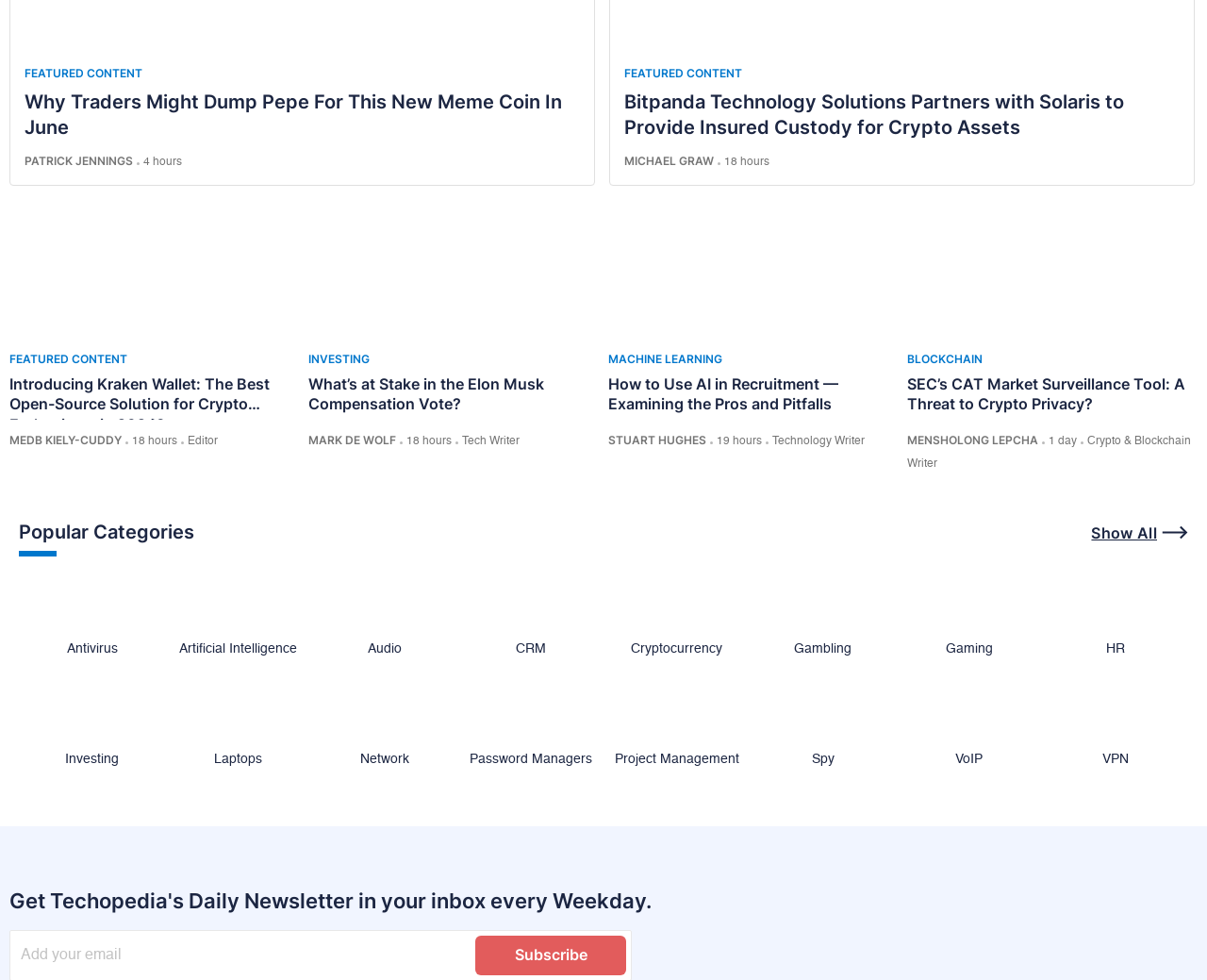What is the text on the button at the bottom of the webpage?
Using the image as a reference, answer with just one word or a short phrase.

Subscribe